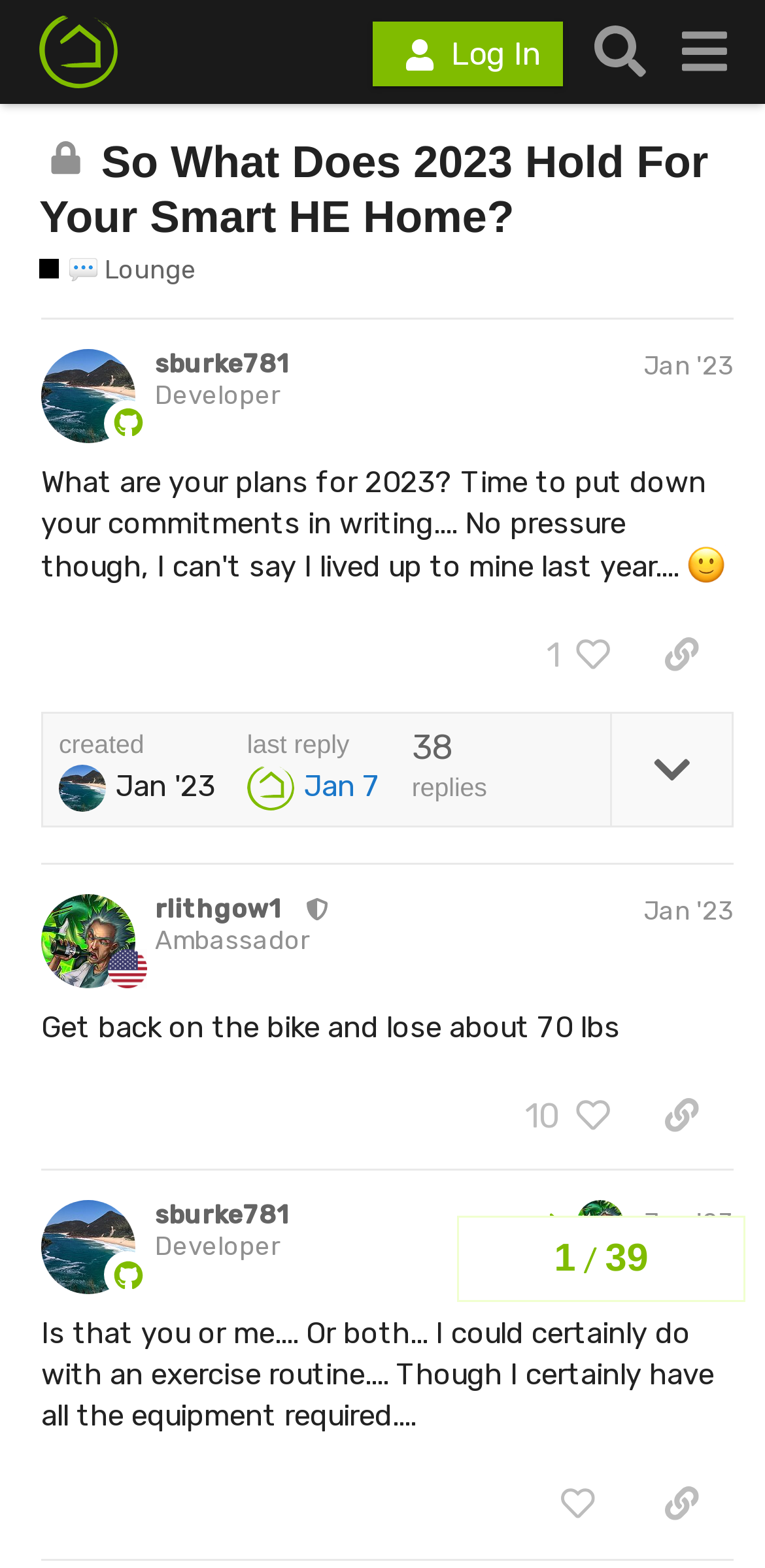Can you find and provide the title of the webpage?

So What Does 2023 Hold For Your Smart HE Home?